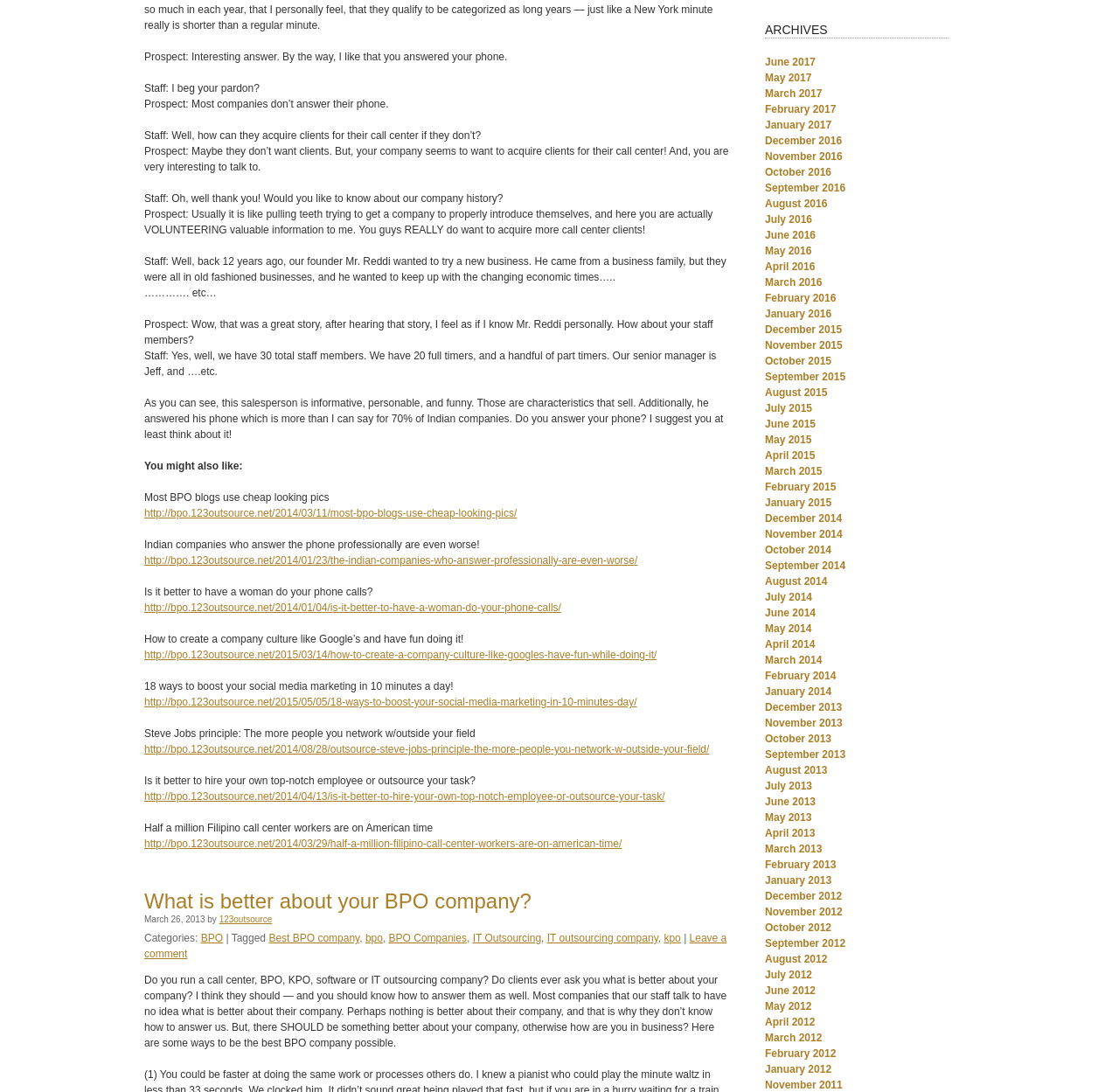Identify the bounding box coordinates of the clickable region necessary to fulfill the following instruction: "Click on the link to read about what makes a BPO company better". The bounding box coordinates should be four float numbers between 0 and 1, i.e., [left, top, right, bottom].

[0.129, 0.814, 0.475, 0.836]